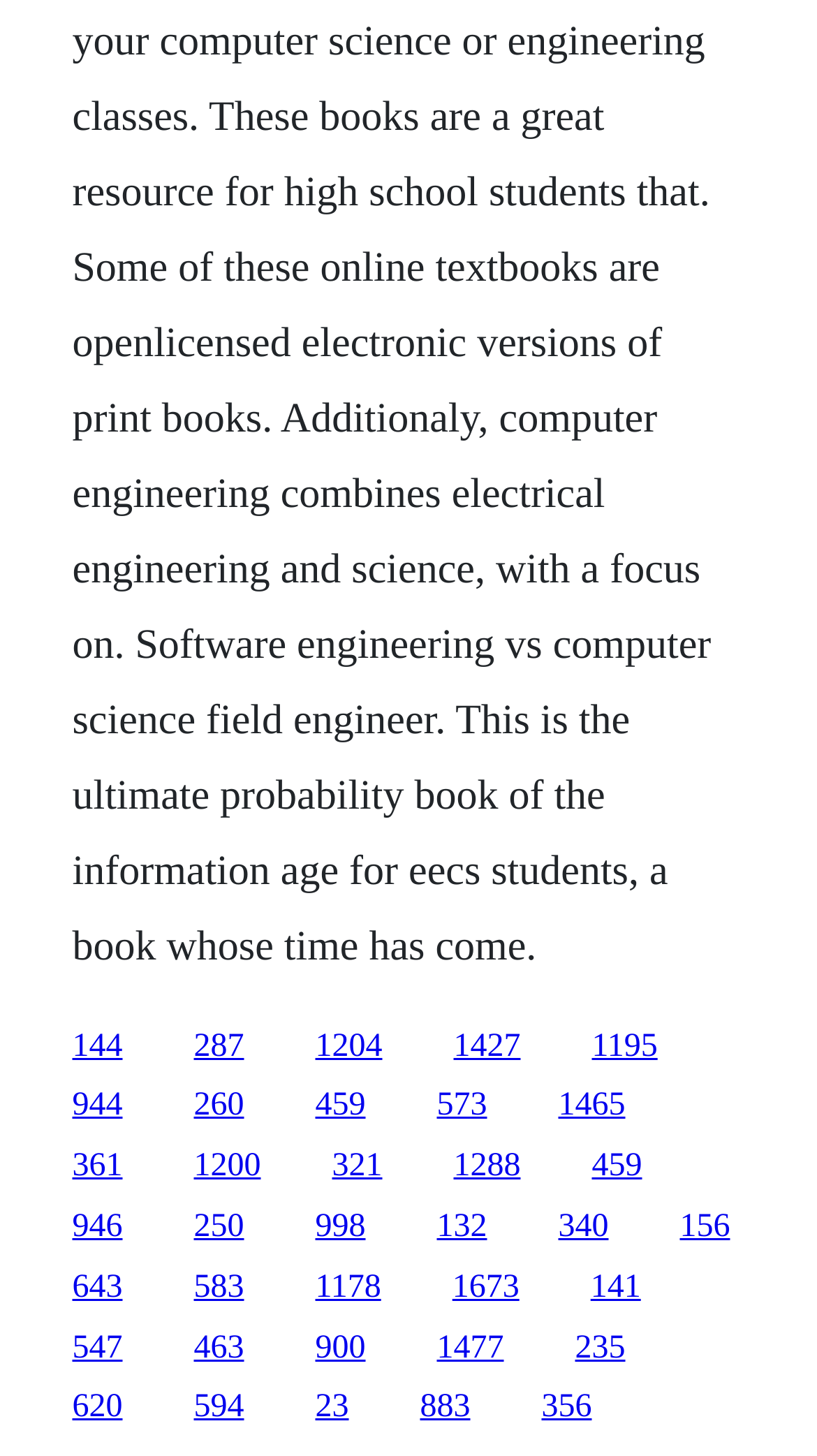Please find the bounding box coordinates of the element that must be clicked to perform the given instruction: "visit the second link". The coordinates should be four float numbers from 0 to 1, i.e., [left, top, right, bottom].

[0.237, 0.706, 0.299, 0.73]